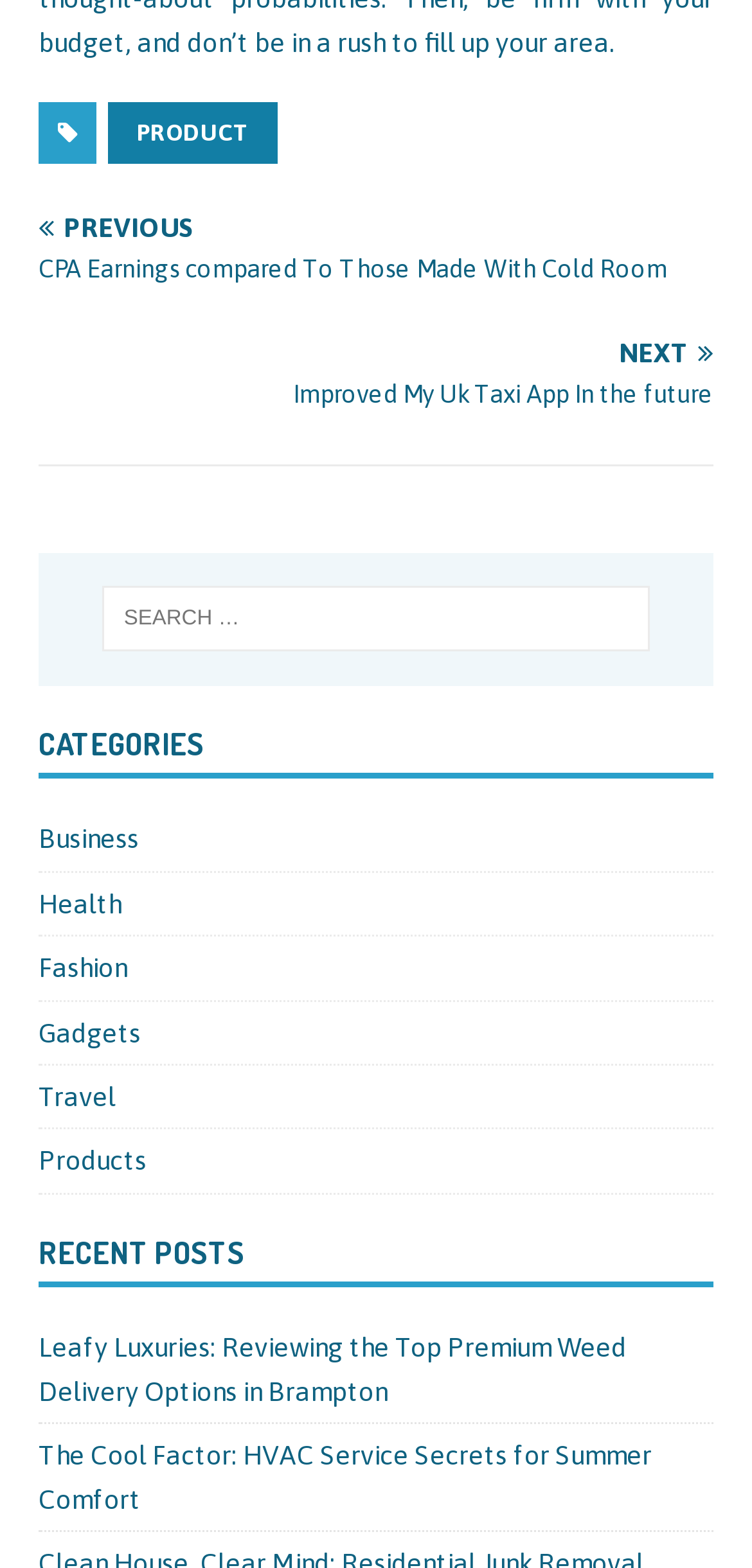Look at the image and write a detailed answer to the question: 
Is there a search function on the page?

I found a search box with the label 'Search for:' and an input field, indicating that there is a search function on the page.